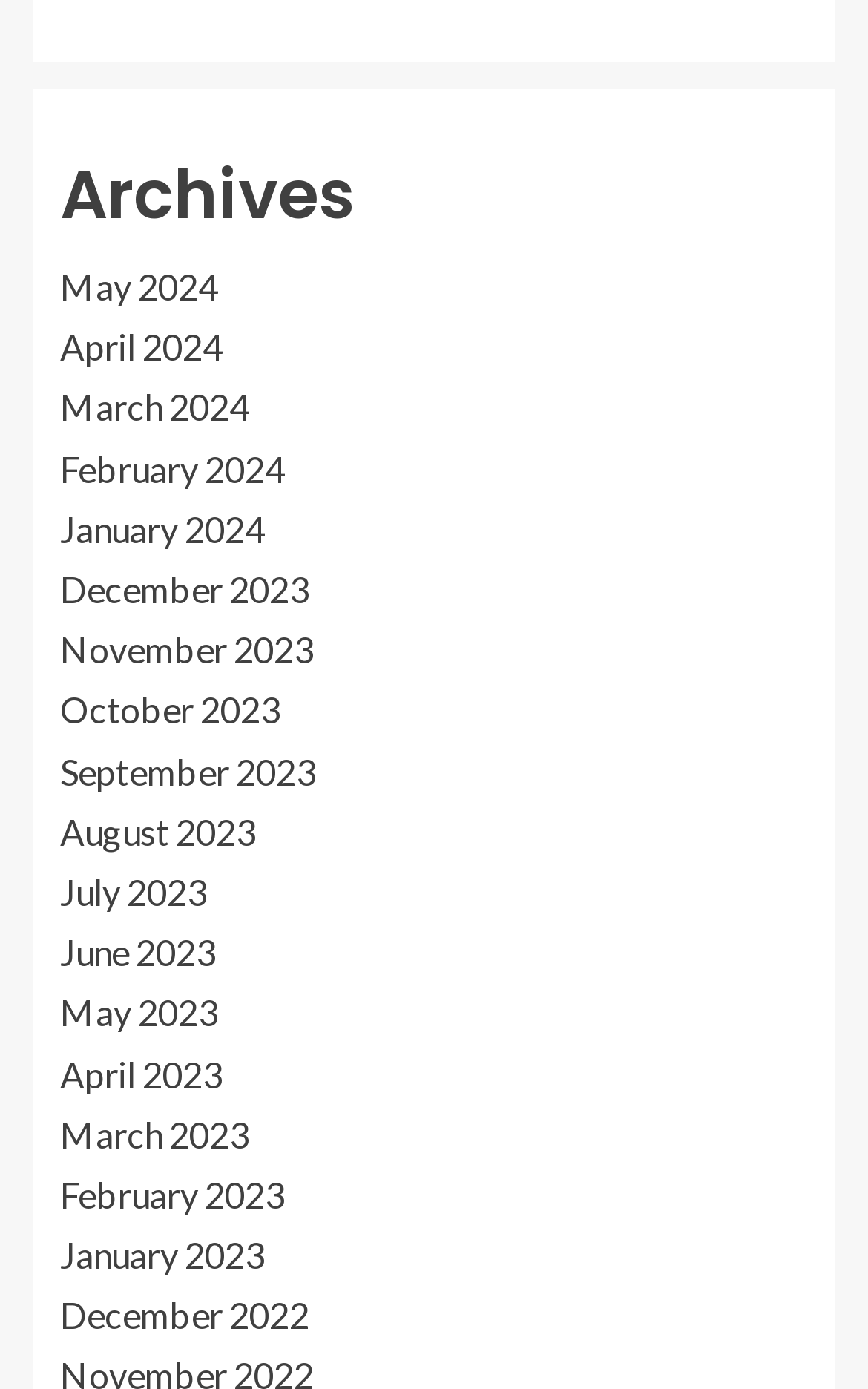Is there a link for March 2022? Analyze the screenshot and reply with just one word or a short phrase.

No